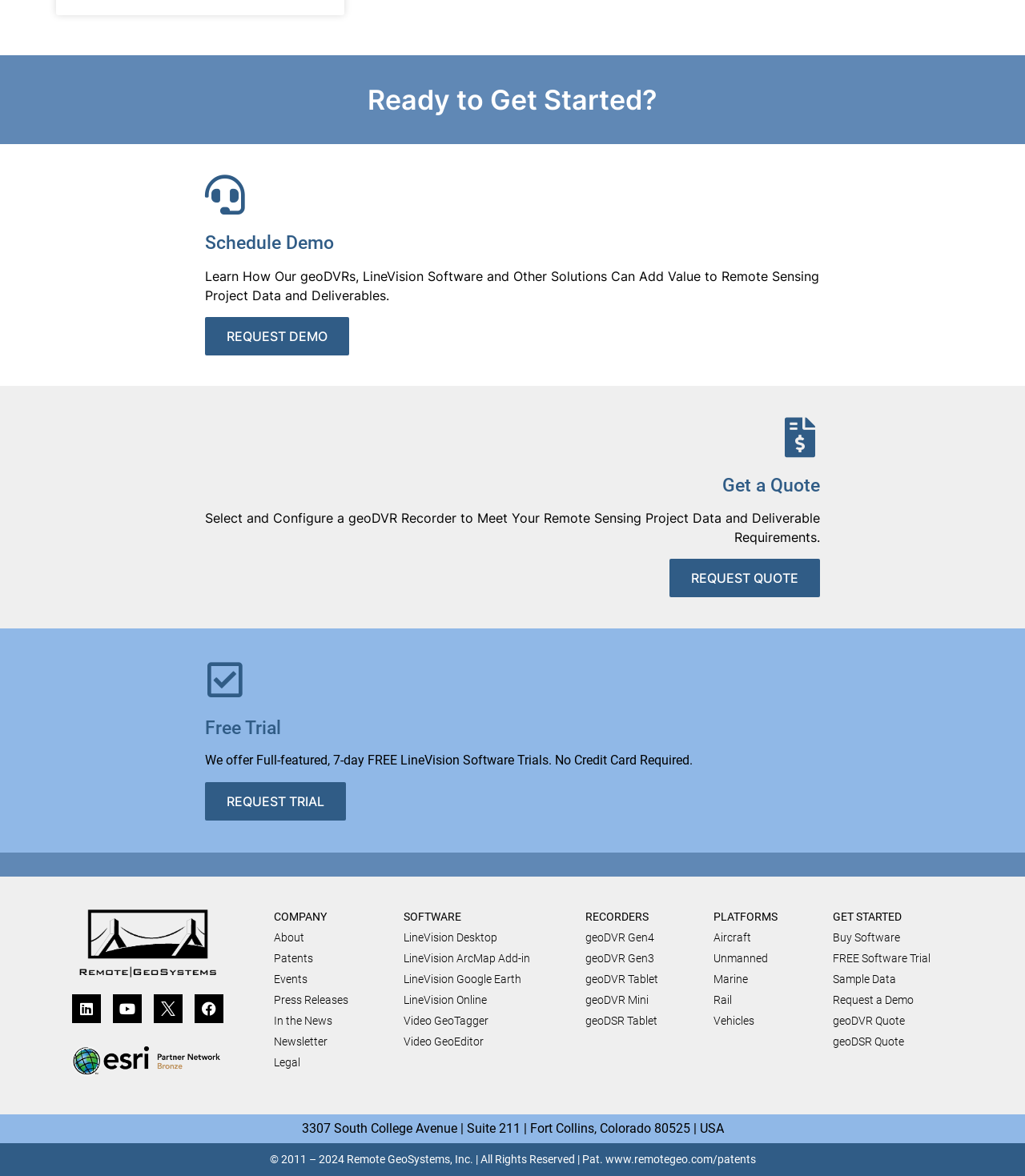Given the description "LineVision Google Earth", determine the bounding box of the corresponding UI element.

[0.394, 0.825, 0.517, 0.84]